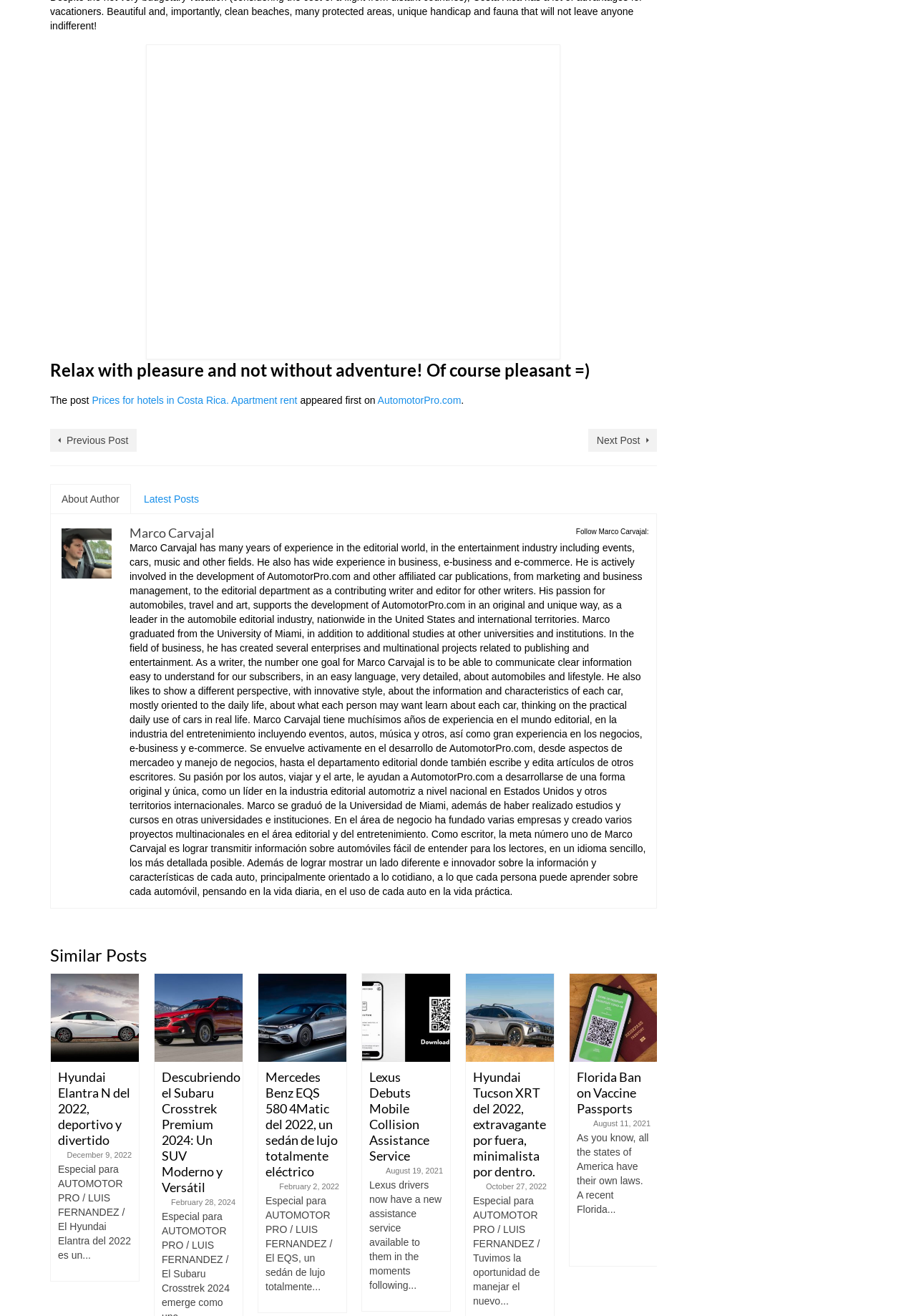Determine the bounding box coordinates of the clickable element to achieve the following action: 'Read the article 'Hyundai Elantra N del 2022, deportivo y divertido''. Provide the coordinates as four float values between 0 and 1, formatted as [left, top, right, bottom].

[0.055, 0.74, 0.152, 0.807]